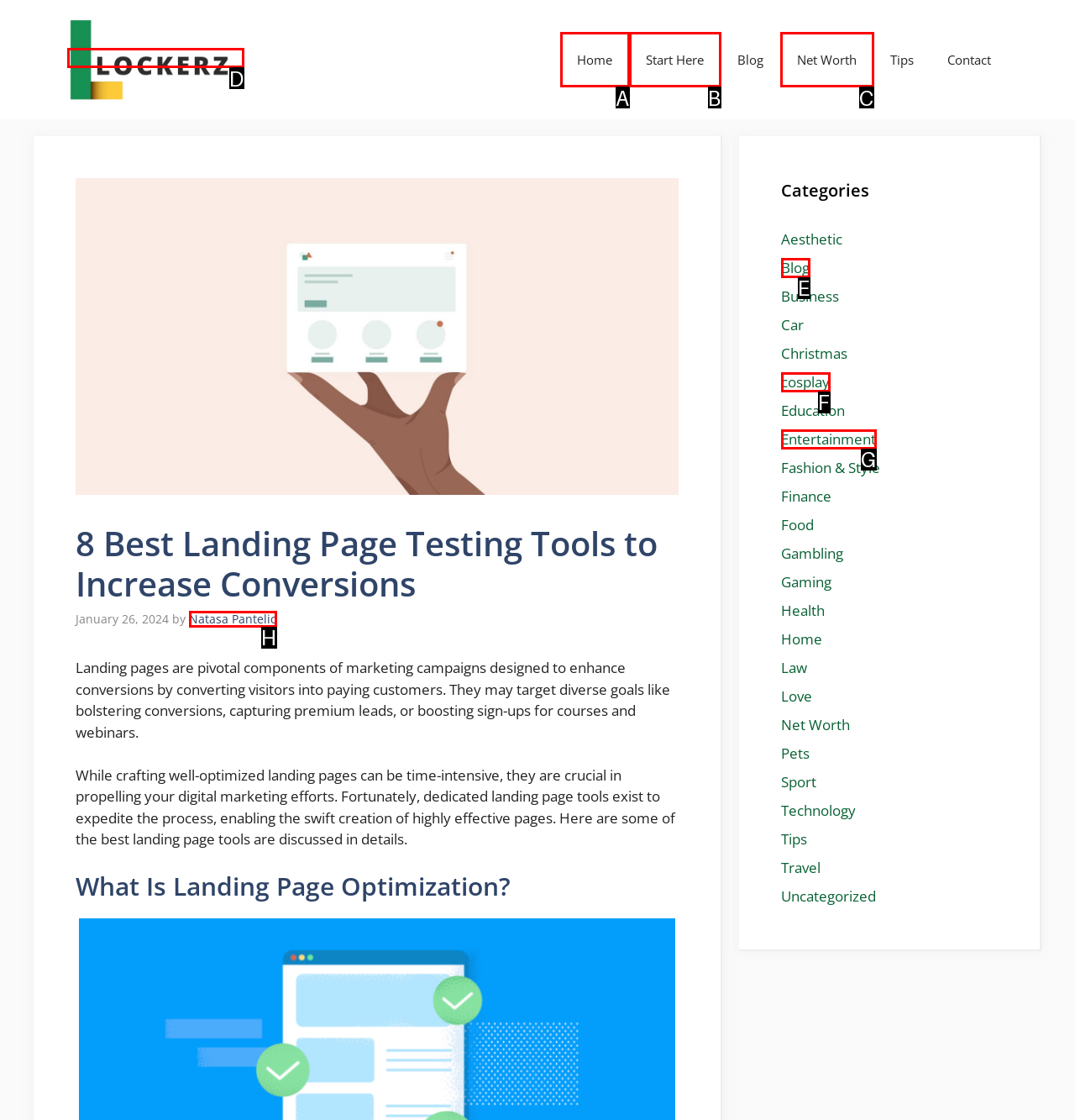Please provide the letter of the UI element that best fits the following description: Natasa Pantelic
Respond with the letter from the given choices only.

H